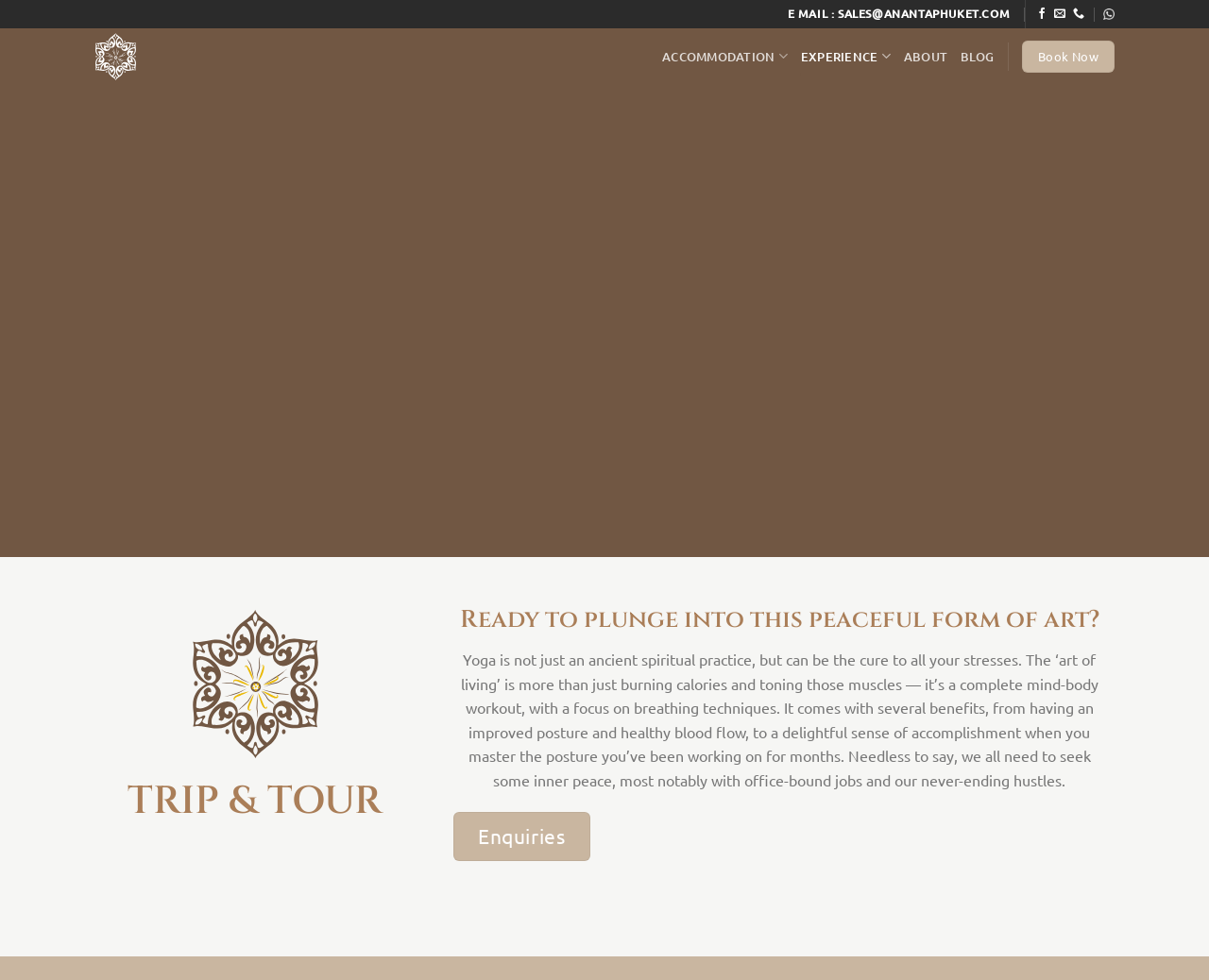Could you find the bounding box coordinates of the clickable area to complete this instruction: "Send an email to sales"?

[0.693, 0.006, 0.835, 0.023]